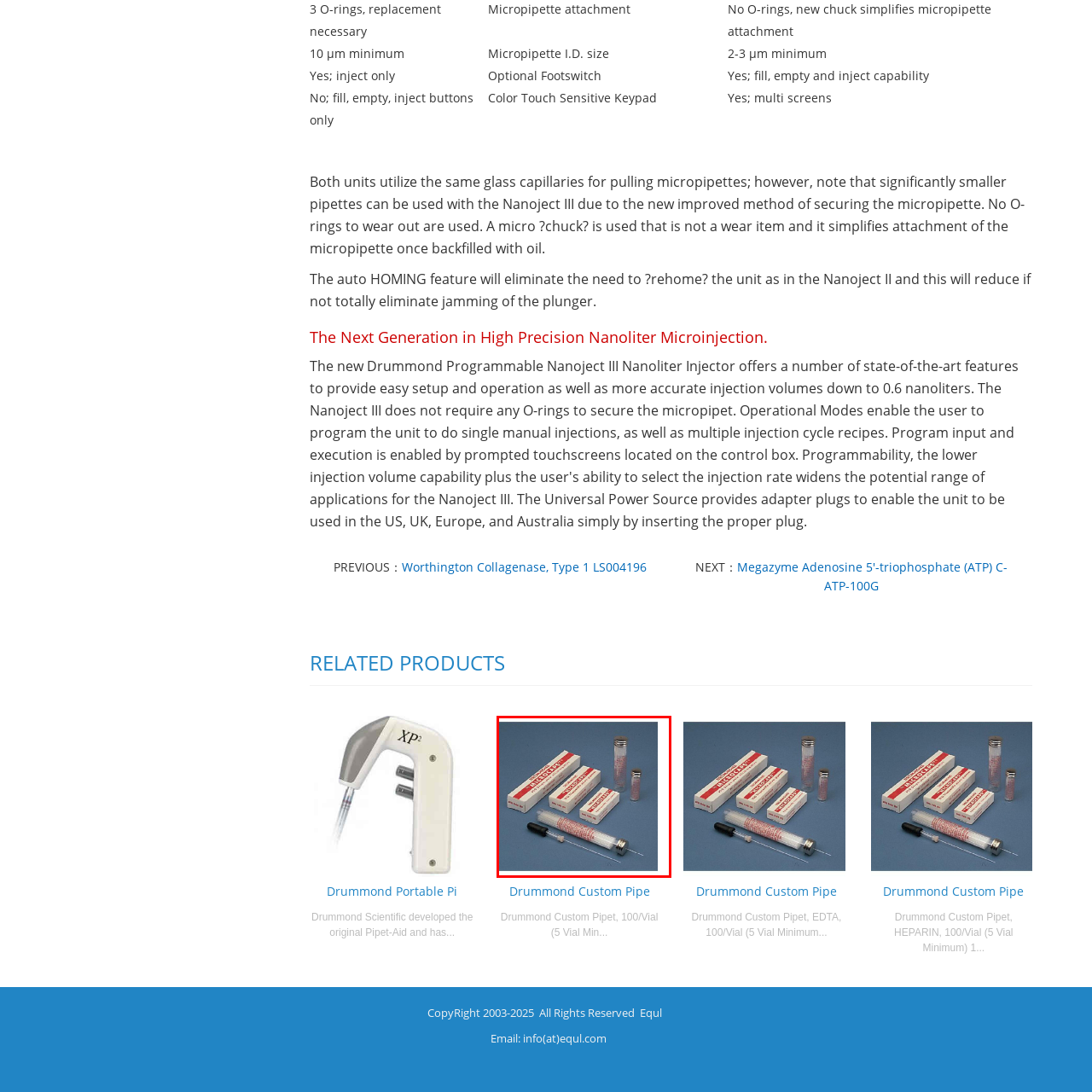What is the brand of the micropipette?
Look closely at the part of the image outlined in red and give a one-word or short phrase answer.

MICROCAP